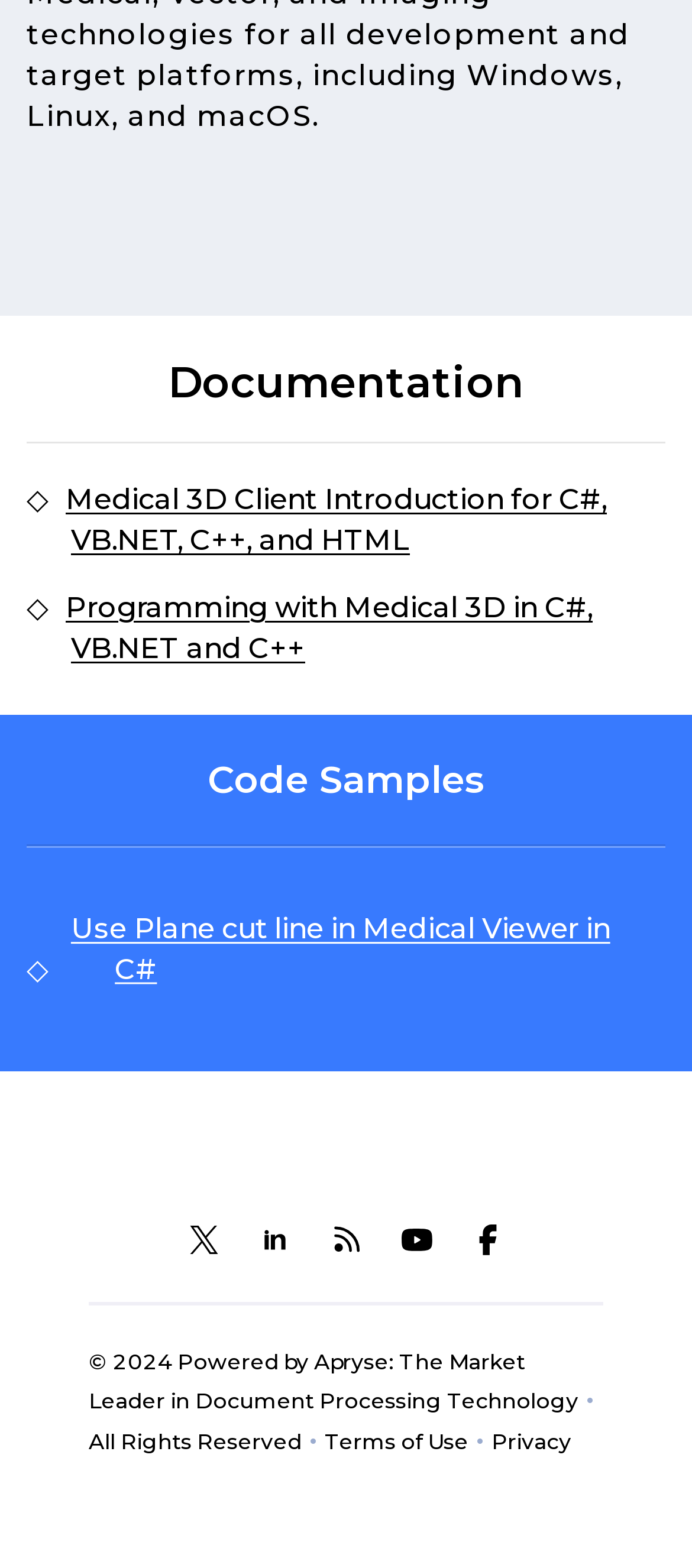Can you identify the bounding box coordinates of the clickable region needed to carry out this instruction: 'Explore Use Plane cut line in Medical Viewer in C#'? The coordinates should be four float numbers within the range of 0 to 1, stated as [left, top, right, bottom].

[0.095, 0.581, 0.945, 0.632]